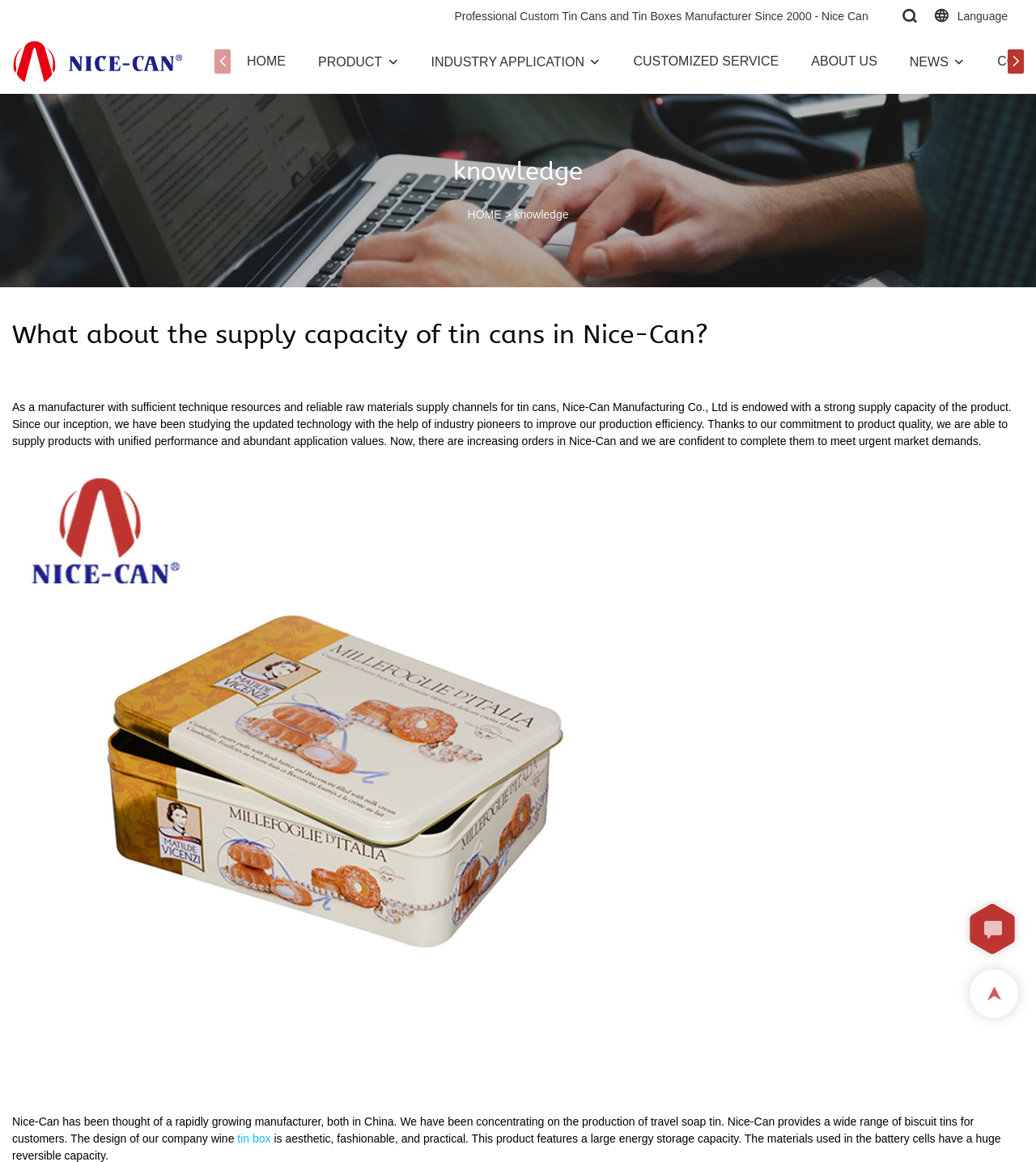What is the company's strength?
Please provide a single word or phrase answer based on the image.

Strong supply capacity